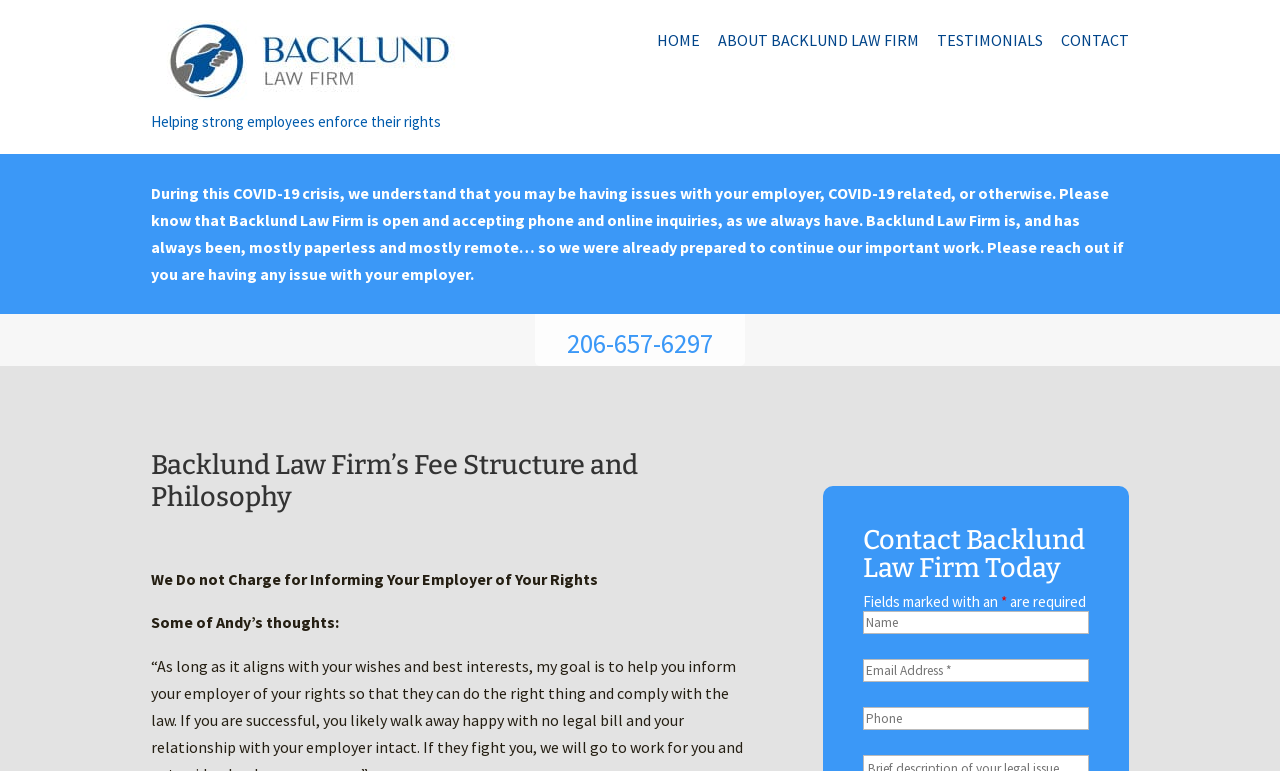Given the element description alt="Authority Dental", identify the bounding box coordinates for the UI element on the webpage screenshot. The format should be (top-left x, top-left y, bottom-right x, bottom-right y), with values between 0 and 1.

None